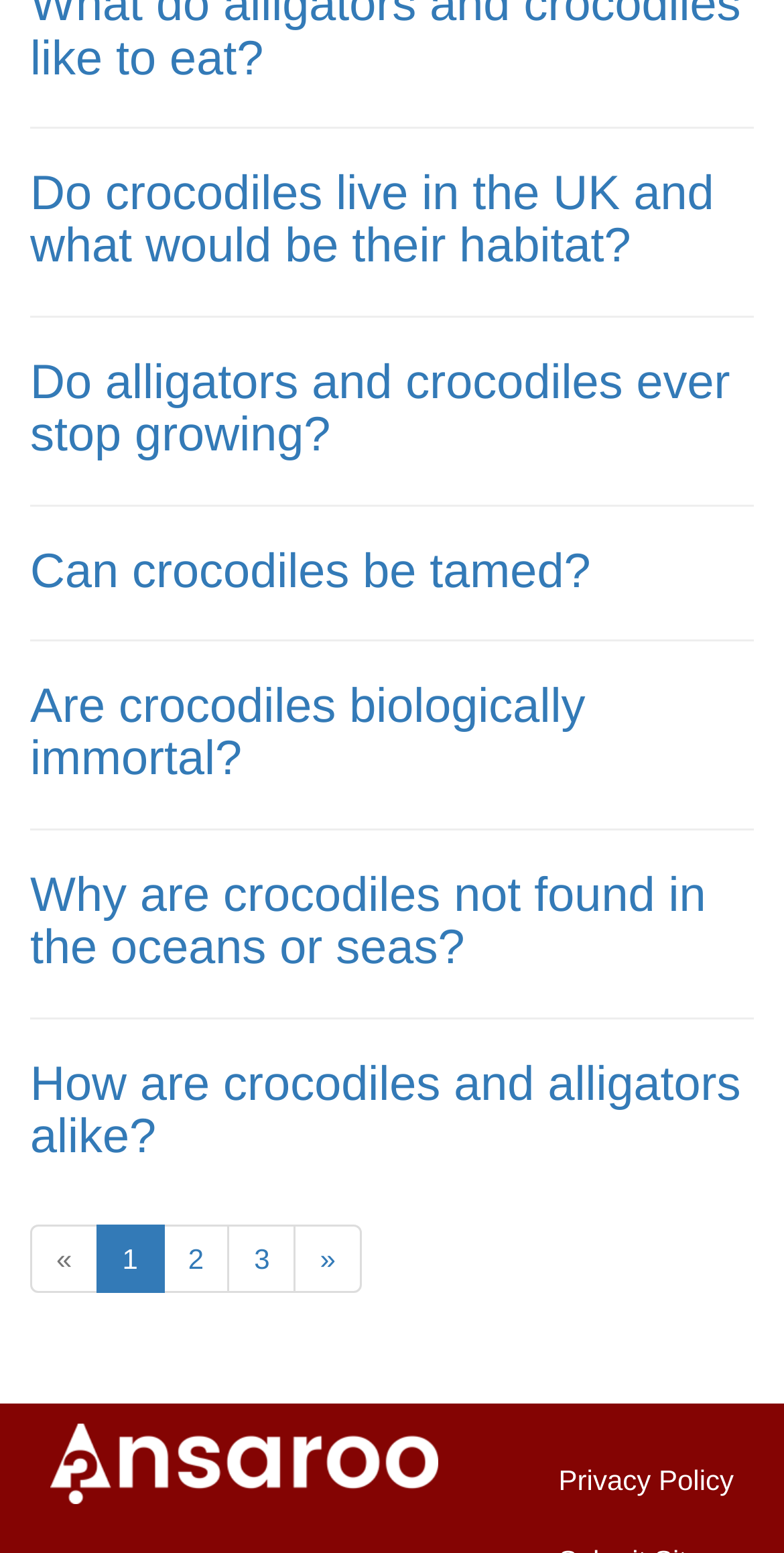Please identify the bounding box coordinates of the clickable area that will fulfill the following instruction: "View the privacy policy". The coordinates should be in the format of four float numbers between 0 and 1, i.e., [left, top, right, bottom].

[0.674, 0.927, 0.974, 0.979]